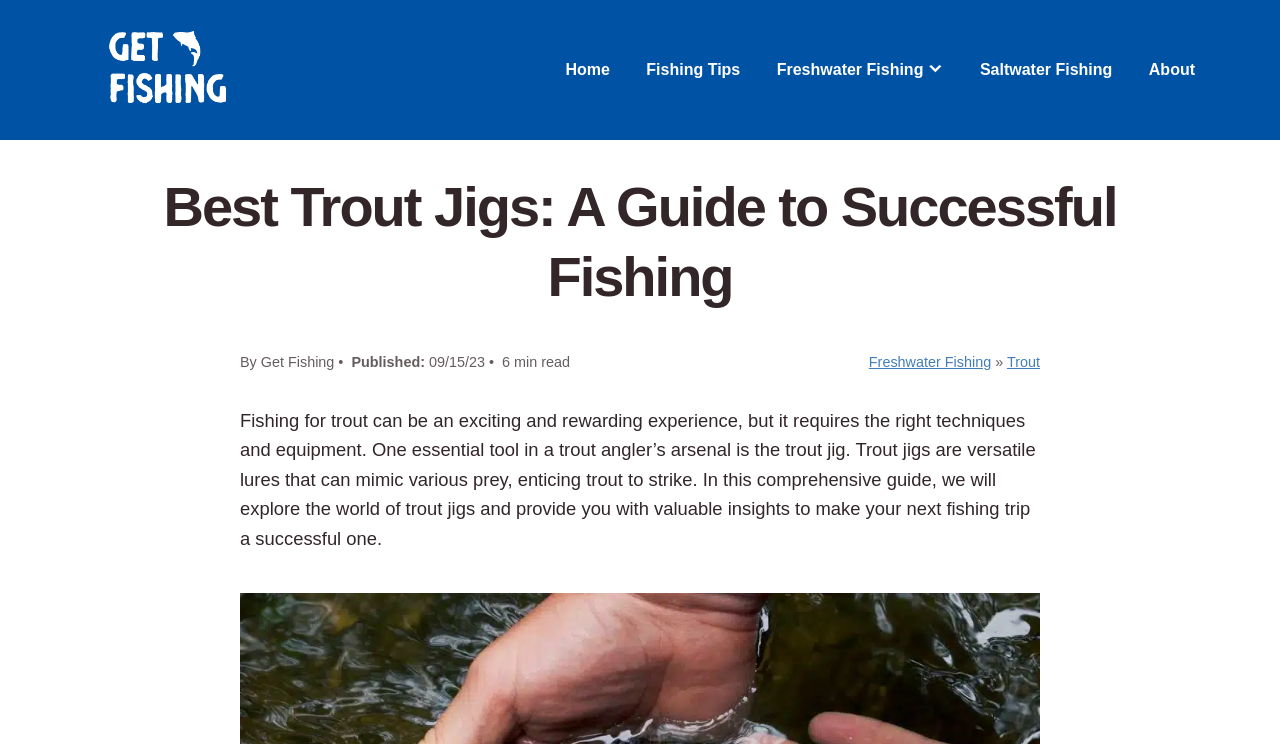Please specify the bounding box coordinates of the region to click in order to perform the following instruction: "Click on the 'Get Fishing' logo".

[0.066, 0.032, 0.191, 0.146]